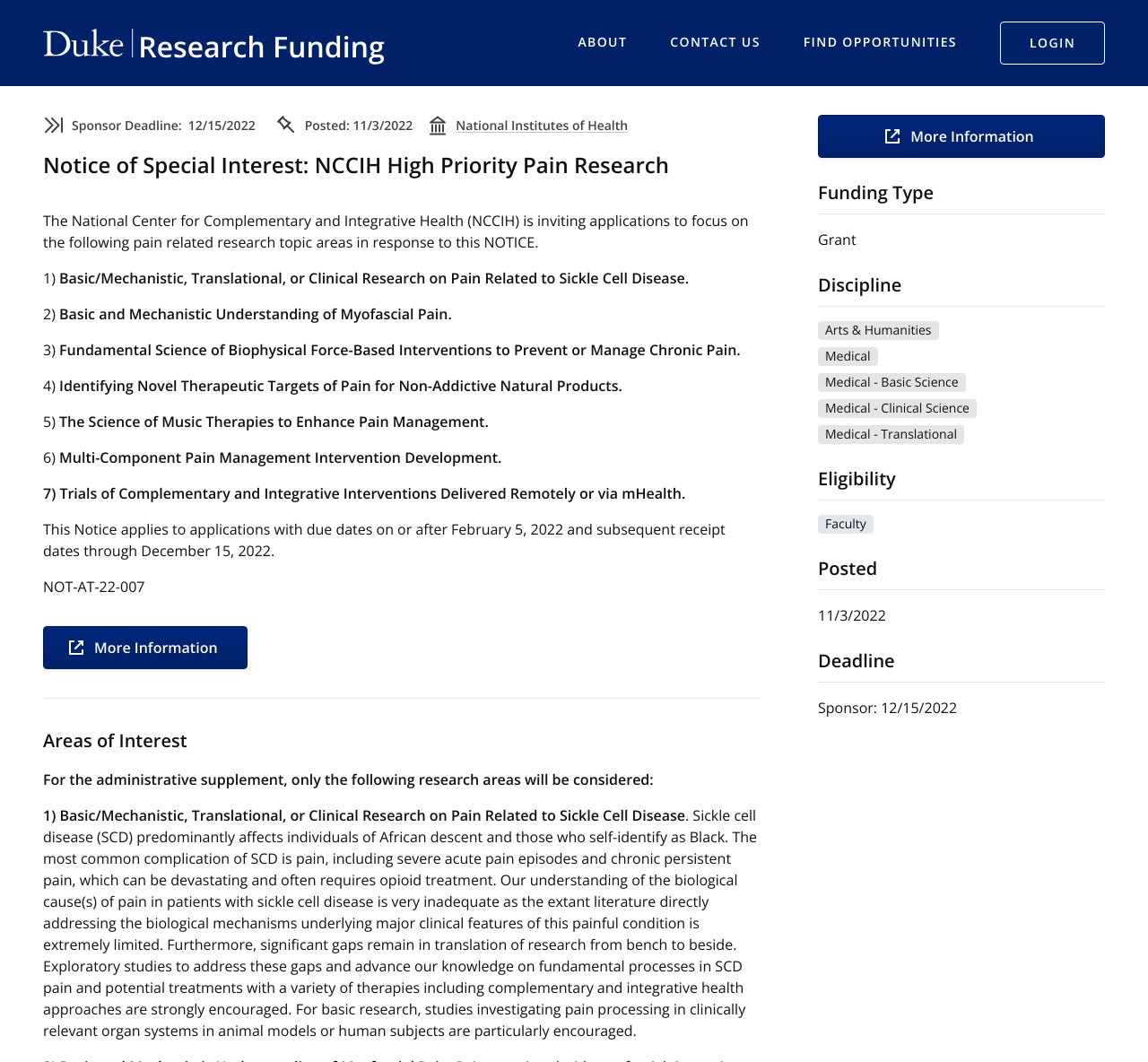Use a single word or phrase to respond to the question:
What is the sponsor deadline?

12/15/2022